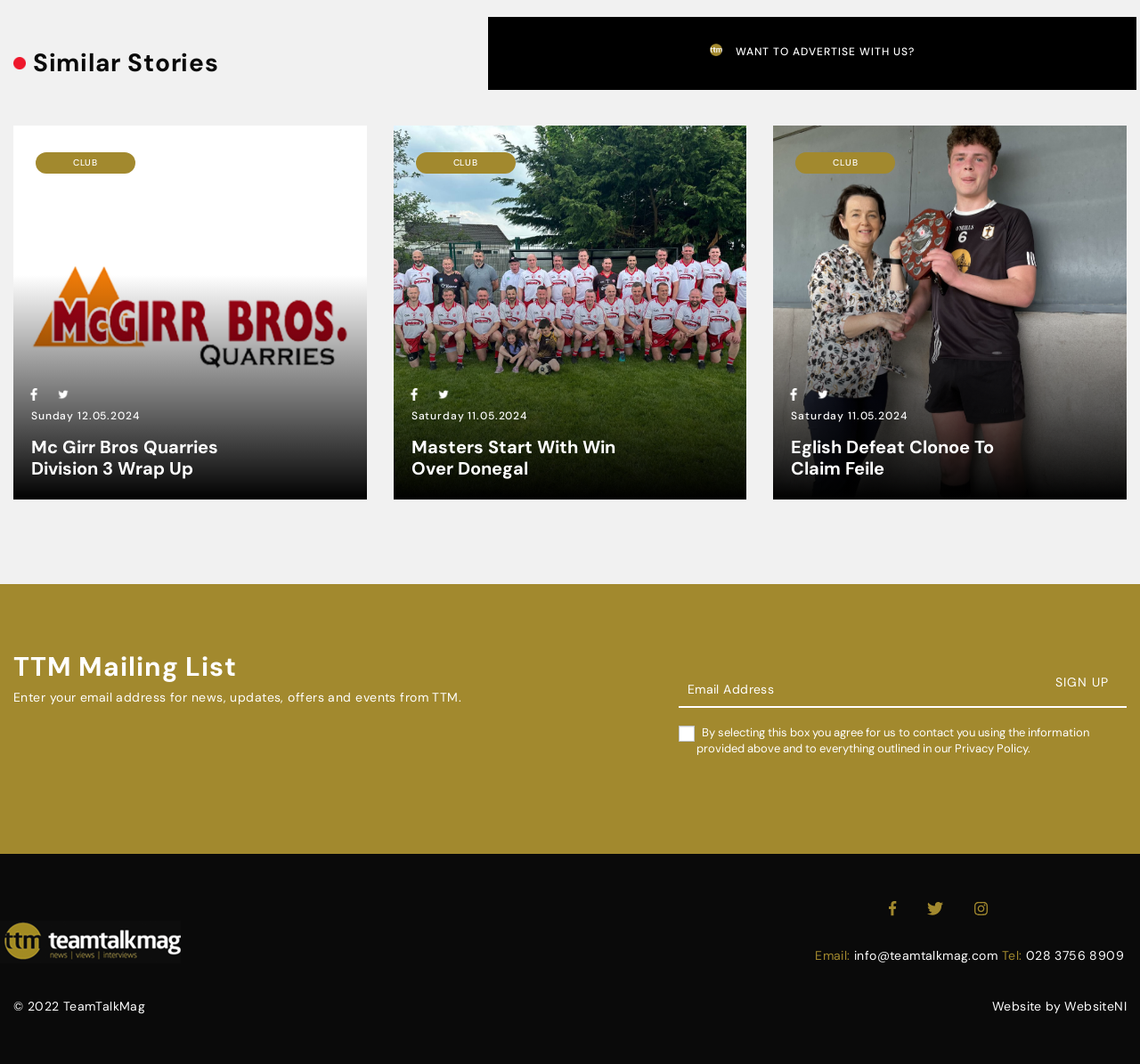Find the bounding box coordinates for the HTML element described in this sentence: "alt="Team Talk Mag"". Provide the coordinates as four float numbers between 0 and 1, in the format [left, top, right, bottom].

[0.717, 0.362, 0.739, 0.38]